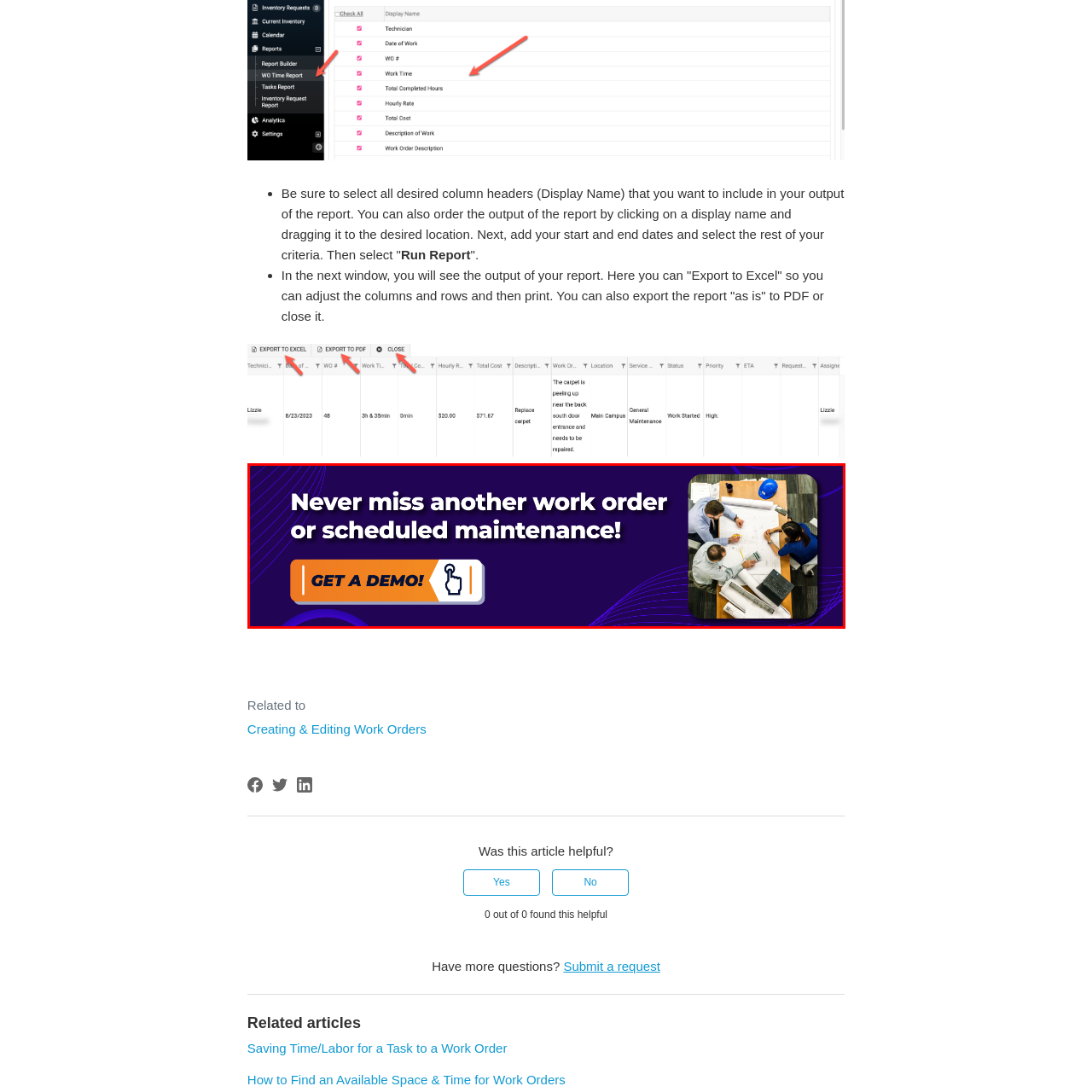What is depicted in the high-angle photograph?
Look closely at the image marked with a red bounding box and answer the question with as much detail as possible, drawing from the image.

The high-angle photograph in the corner of the banner captures a diverse group of individuals collaborating over blueprints, signifying teamwork and planning in a workspace environment, which adds a sense of realism and authenticity to the promotional message.